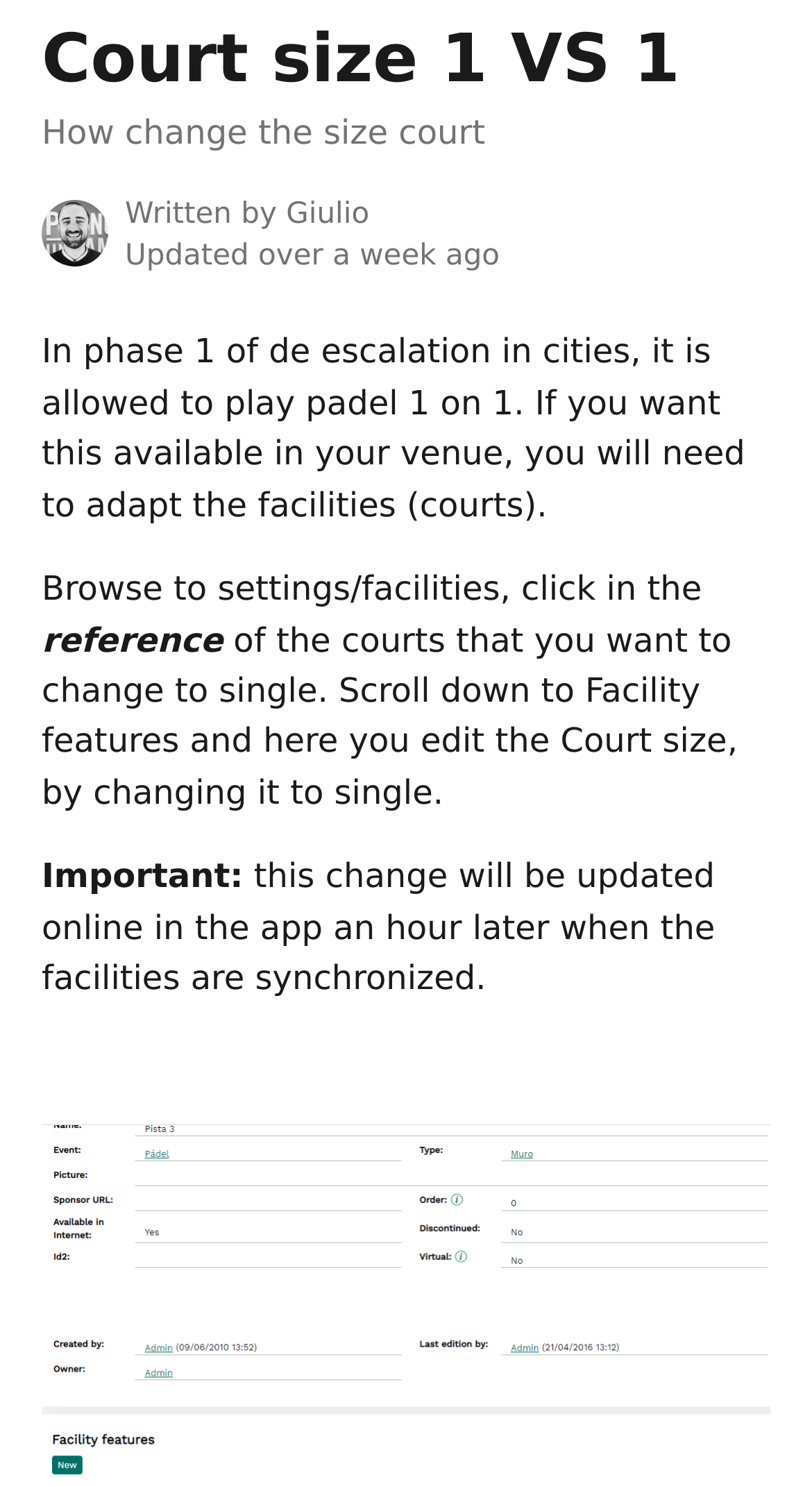Who wrote the article?
Using the information presented in the image, please offer a detailed response to the question.

The image element with the description 'Giulio avatar' suggests that the author of the article is Giulio, and this is further supported by the StaticText element with the text 'Written by'.